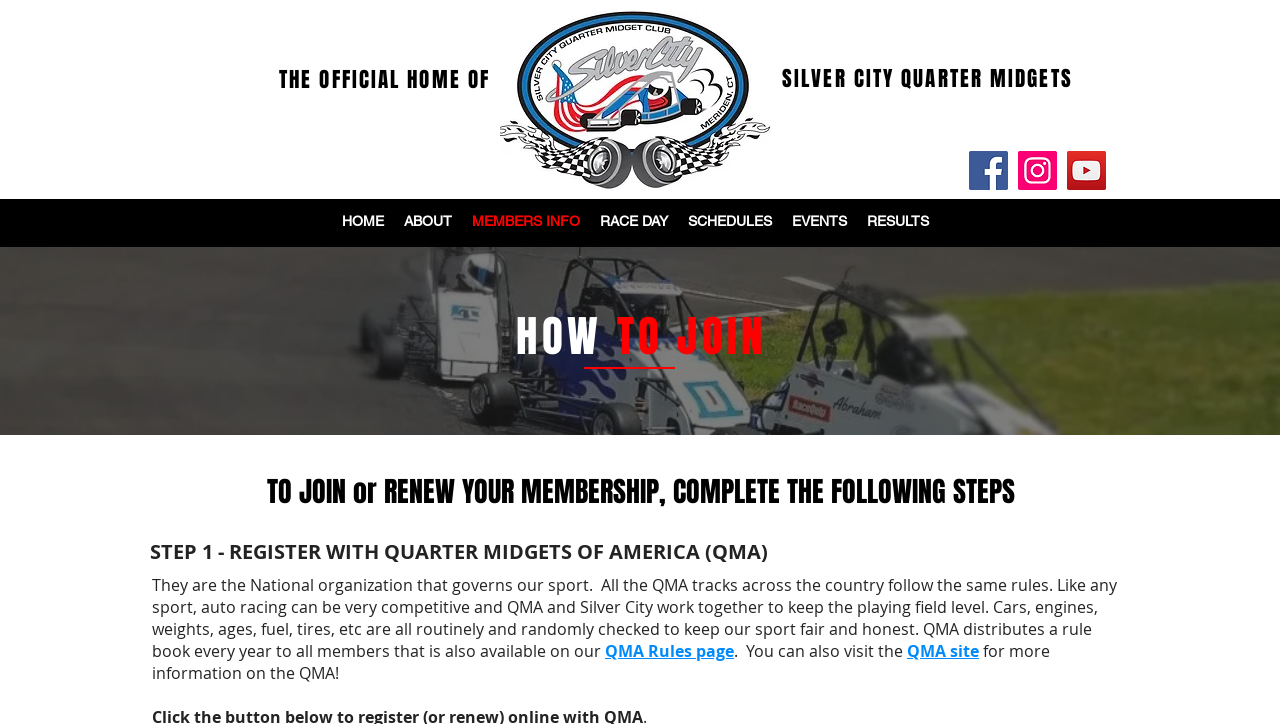What is the name of the organization?
From the screenshot, provide a brief answer in one word or phrase.

Silver City QMC